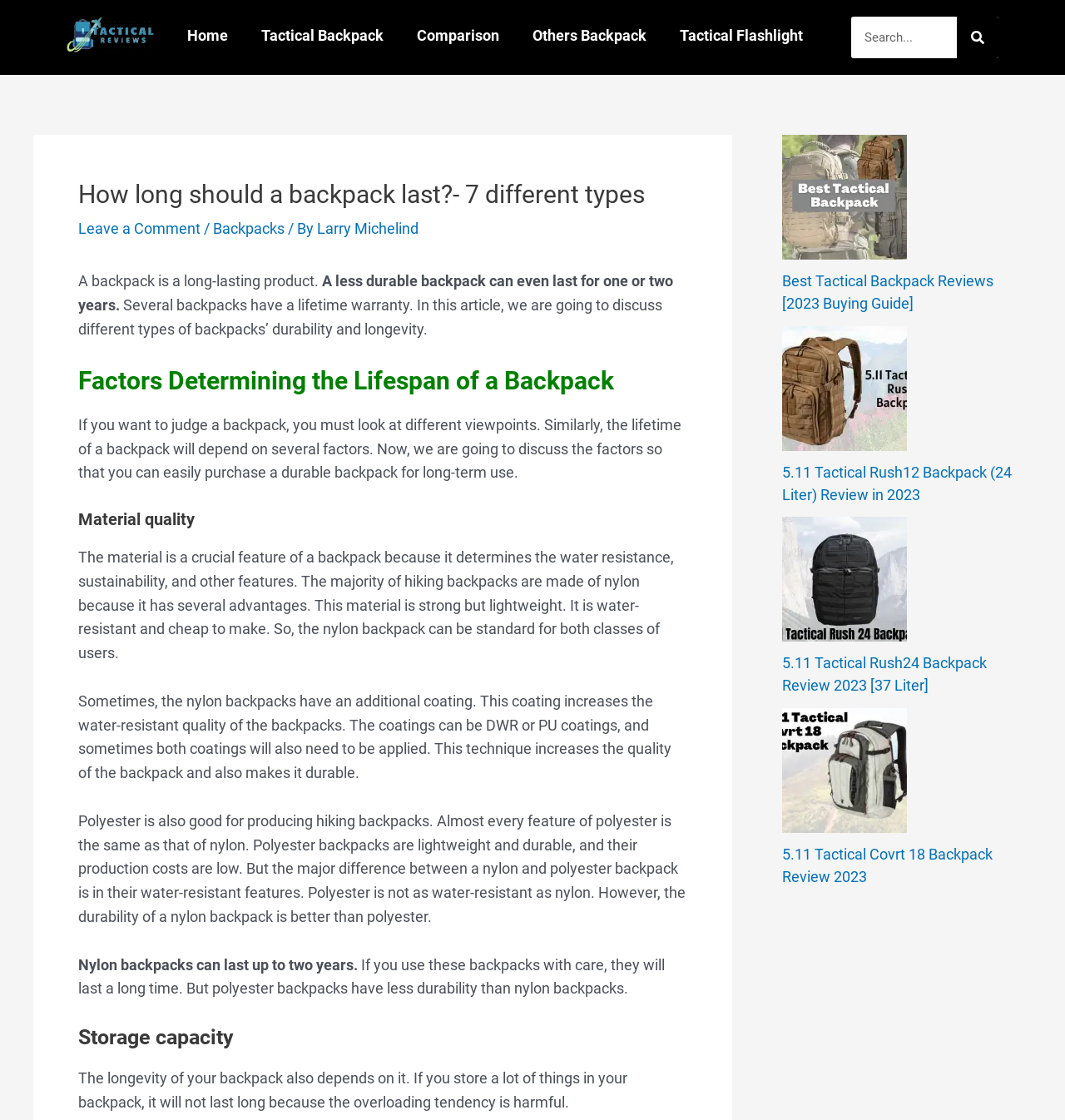Can you specify the bounding box coordinates for the region that should be clicked to fulfill this instruction: "Read the article about 'How long should a backpack last?'".

[0.073, 0.16, 0.645, 0.187]